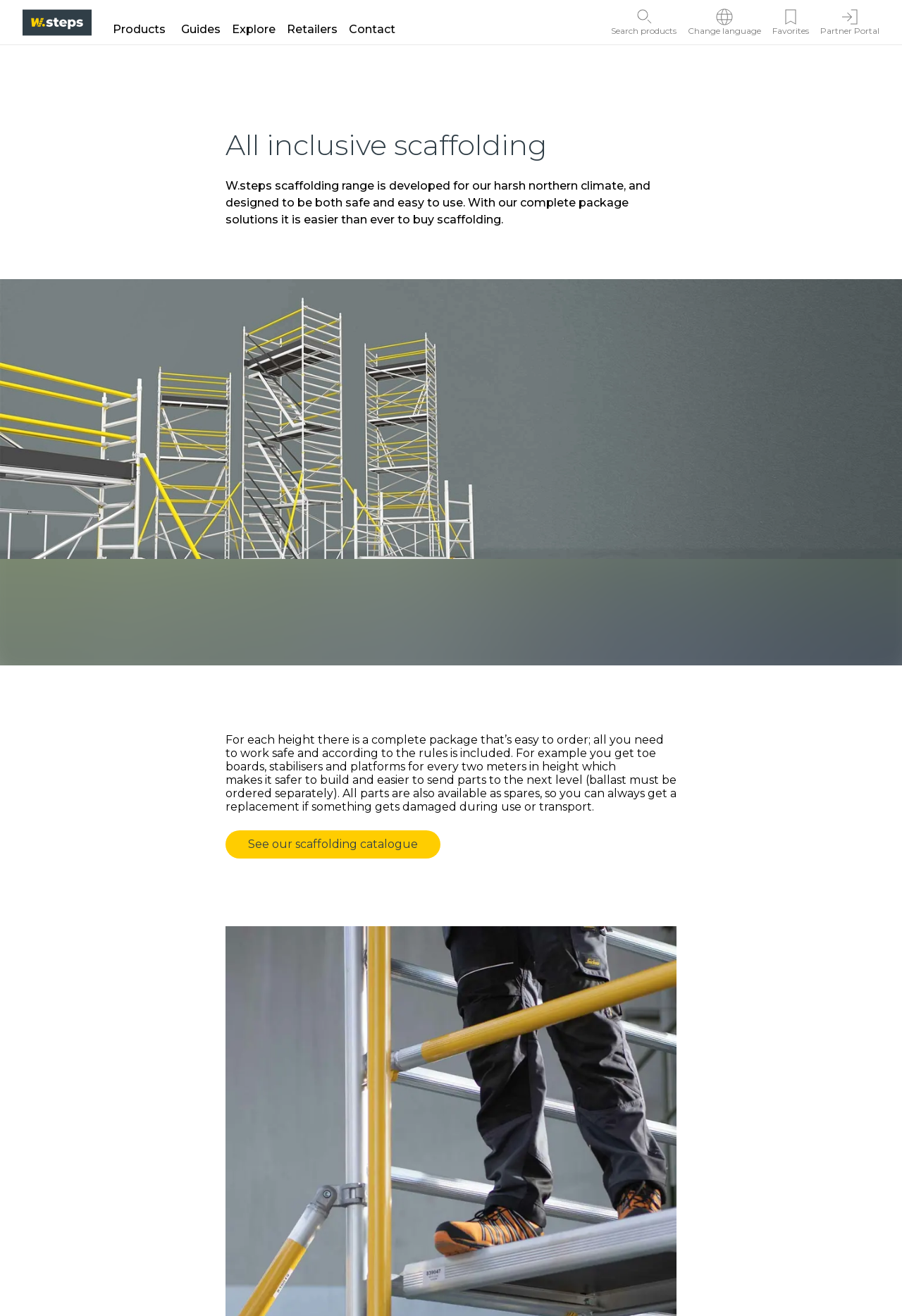Using the provided element description: "Products", identify the bounding box coordinates. The coordinates should be four floats between 0 and 1 in the order [left, top, right, bottom].

[0.12, 0.015, 0.196, 0.034]